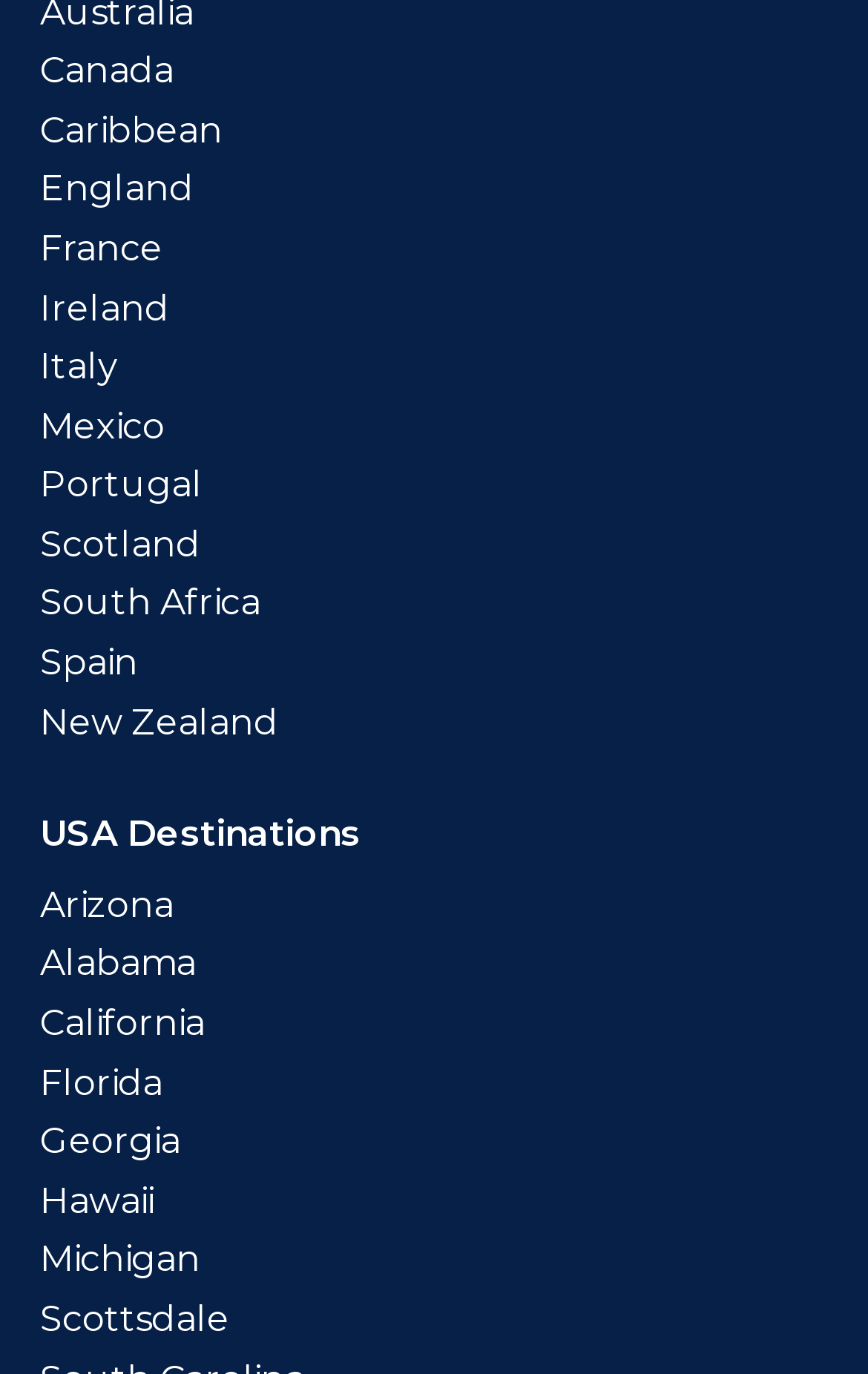Find and provide the bounding box coordinates for the UI element described with: "parent_node: ☰".

None